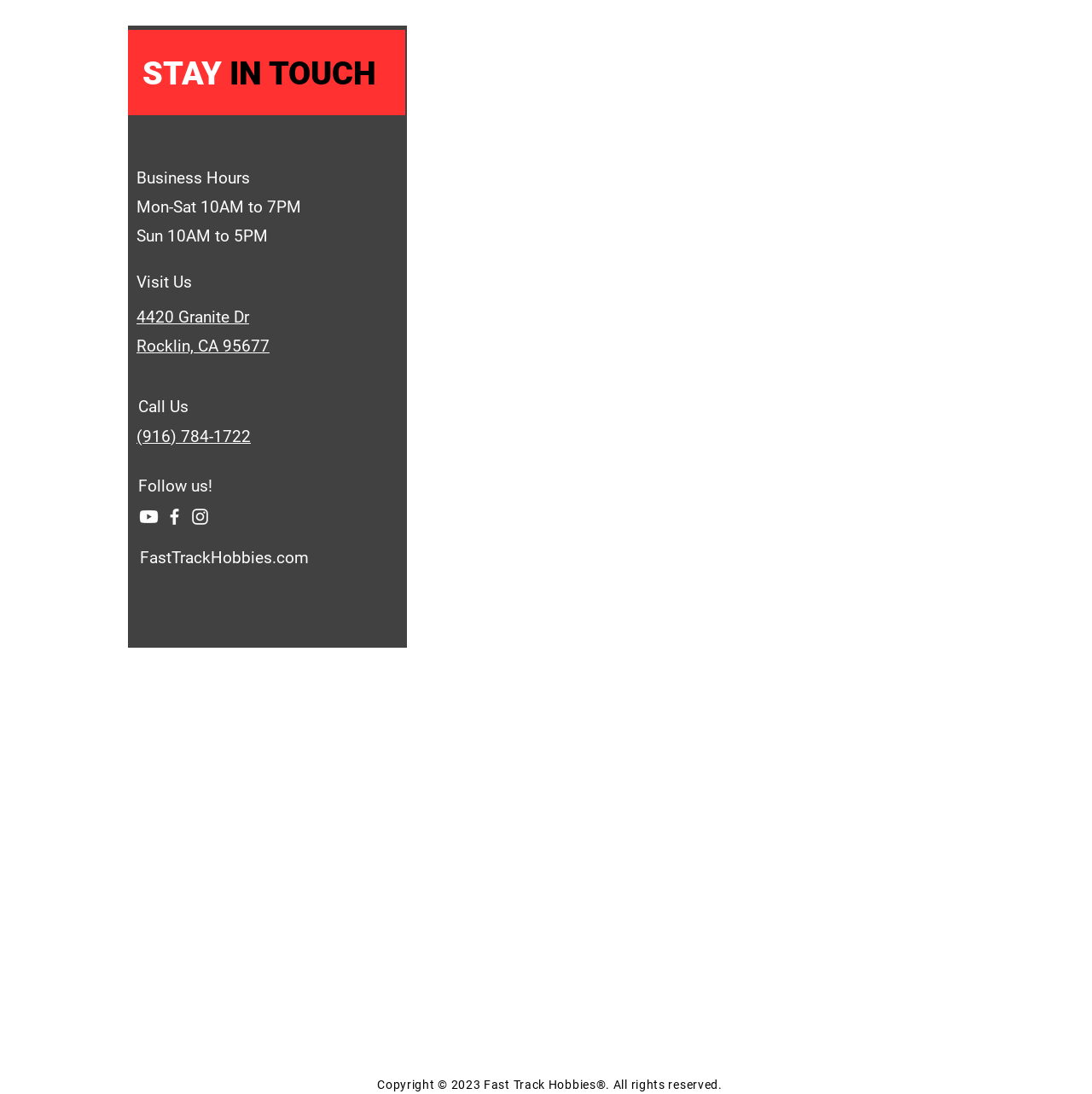What is the website's address?
Analyze the image and deliver a detailed answer to the question.

I searched for the website's address on the webpage and found it at the bottom of the page. The website's address is FastTrackHobbies.com.